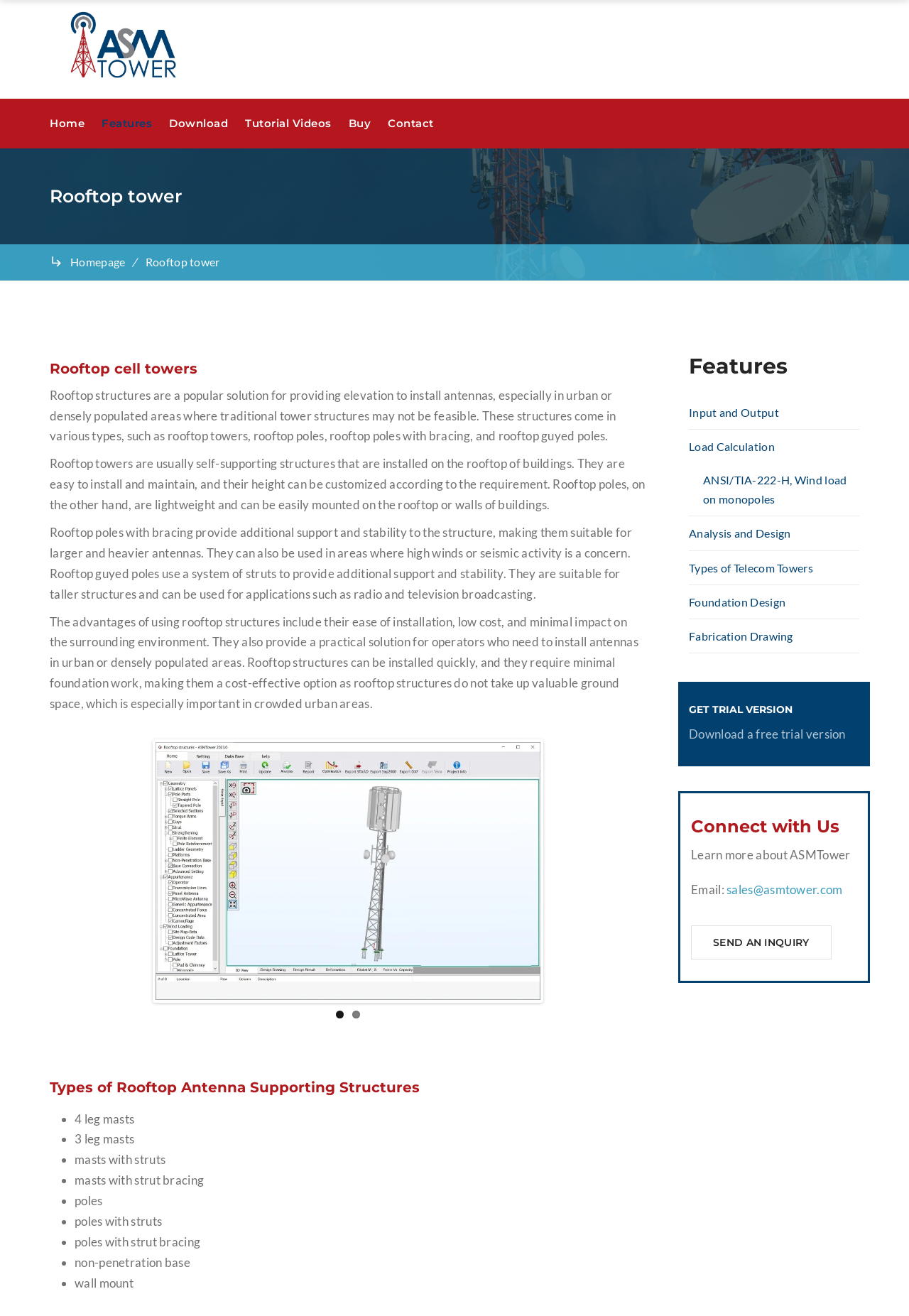What is the name of the standard mentioned for wind load on monopoles?
Ensure your answer is thorough and detailed.

The webpage mentions ANSI/TIA-222-H as the standard for wind load on monopoles, which is a specific industry standard related to telecom towers and rooftop structures.